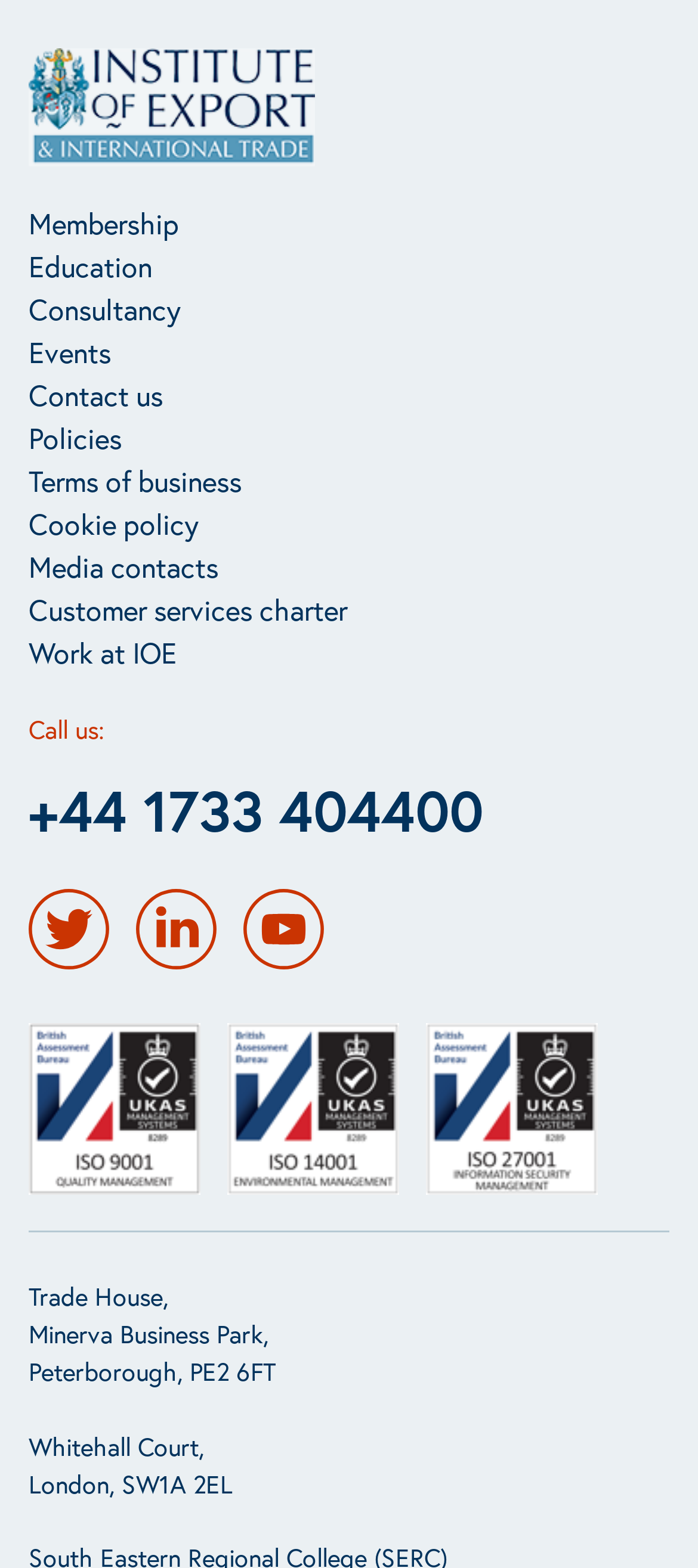Use the information in the screenshot to answer the question comprehensively: What is the phone number to call?

The phone number to call is '+44 1733 404400', which is a link element located below the 'Call us:' heading, as indicated by its bounding box coordinates [0.041, 0.493, 0.692, 0.54].